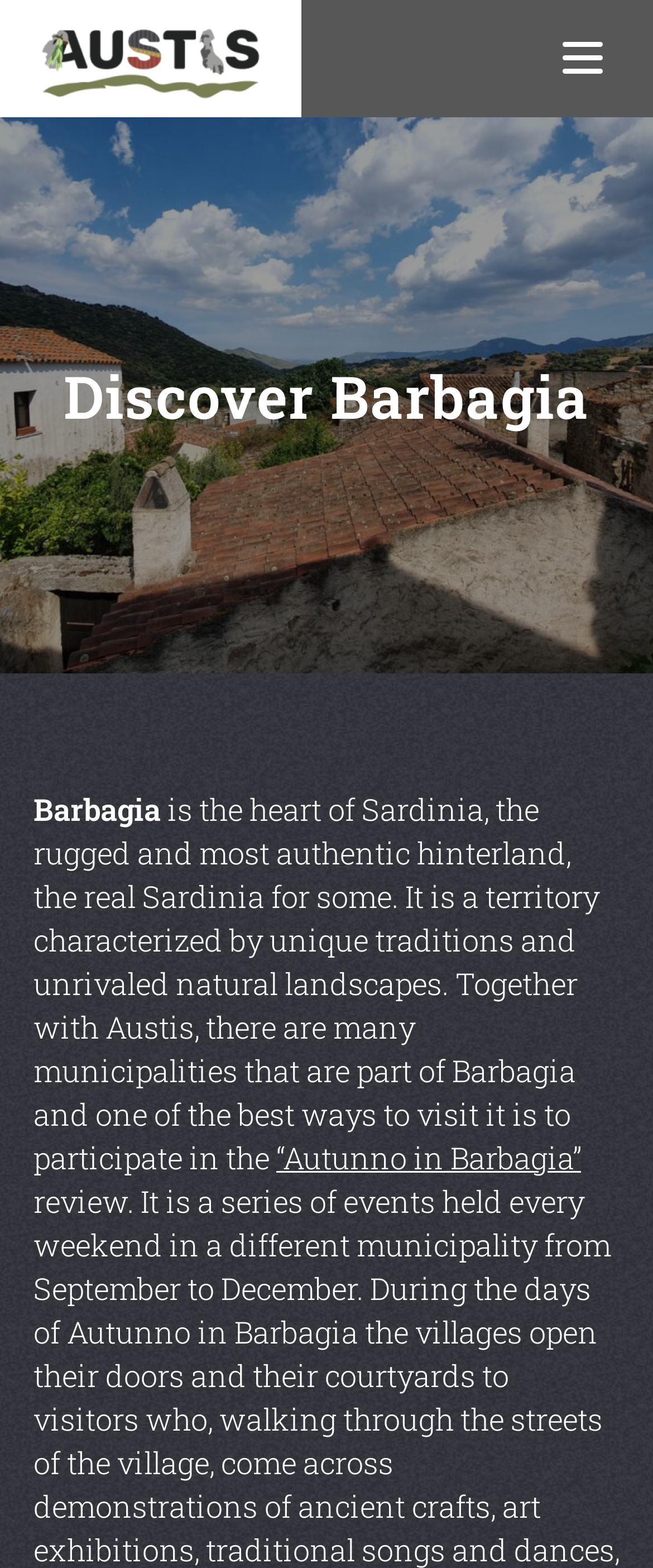Create a detailed narrative describing the layout and content of the webpage.

The webpage is about Discover Barbagia, a region in Sardinia, Italy. At the top-left corner, there is a link with an accompanying image. Below this, there is a large image that spans the entire width of the page. 

The main content of the page is headed by a title "Discover Barbagia" located near the top-center of the page. Below the title, there is a paragraph of text that describes Barbagia as the heart of Sardinia, characterized by unique traditions and natural landscapes. The text also mentions that Austis is one of the municipalities that are part of Barbagia and that participating in the "Autunno in Barbagia" event is one of the best ways to visit the region. This event is highlighted as a link within the paragraph.